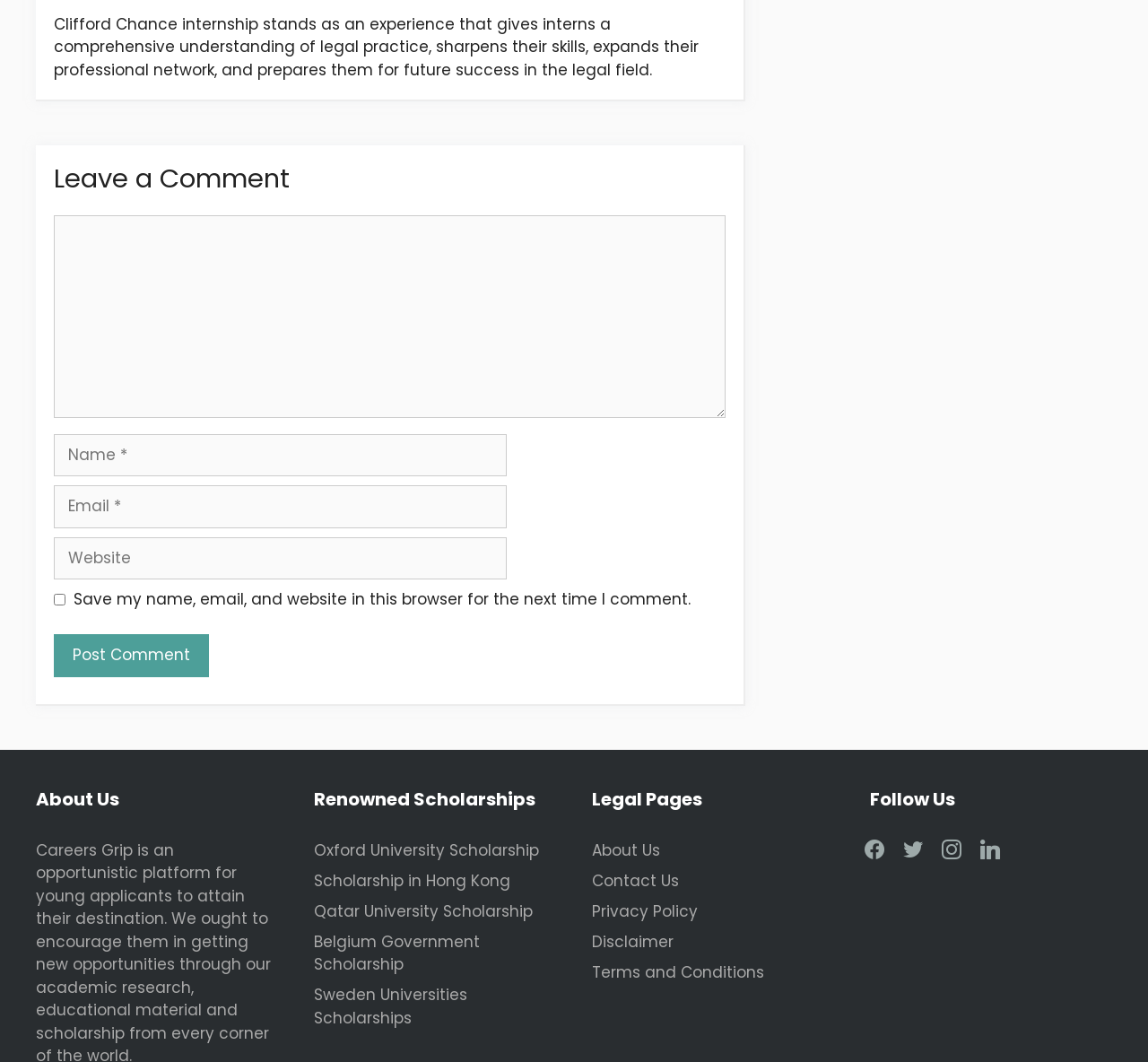What is the purpose of the Clifford Chance internship?
Please ensure your answer is as detailed and informative as possible.

Based on the StaticText element with the text 'Clifford Chance internship stands as an experience that gives interns a comprehensive understanding of legal practice, sharpens their skills, expands their professional network, and prepares them for future success in the legal field.', it can be inferred that the purpose of the Clifford Chance internship is to provide a comprehensive understanding of legal practice.